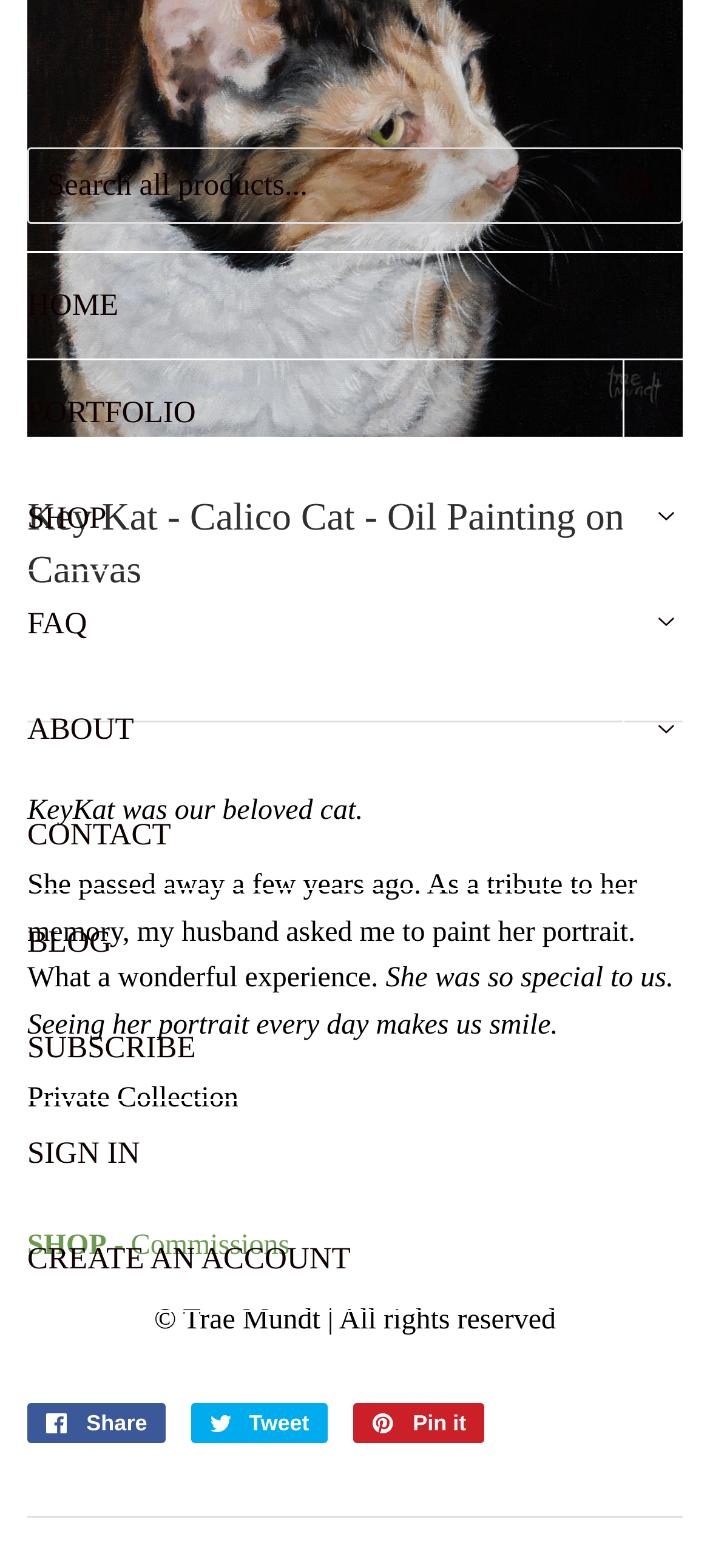Please identify the bounding box coordinates of the region to click in order to complete the task: "Search all products". The coordinates must be four float numbers between 0 and 1, specified as [left, top, right, bottom].

[0.038, 0.094, 0.962, 0.143]